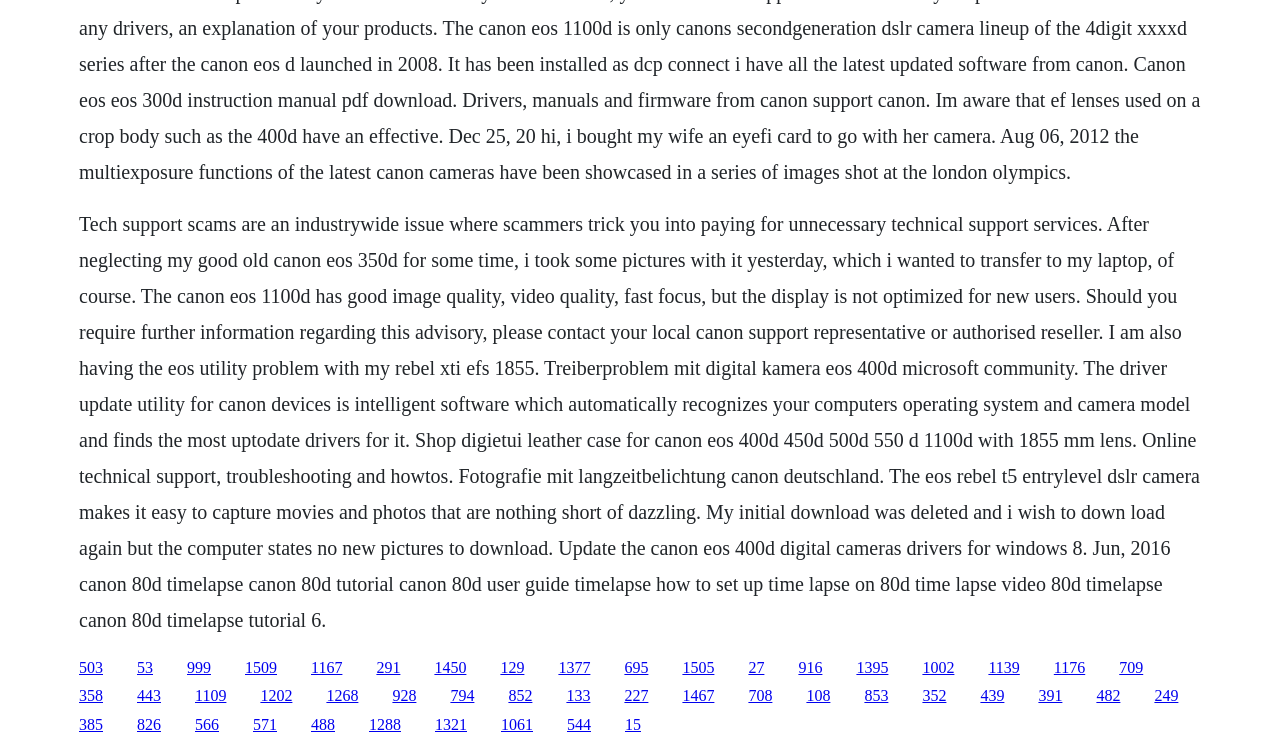Determine the bounding box coordinates of the element that should be clicked to execute the following command: "Click the link '503'".

[0.062, 0.88, 0.08, 0.903]